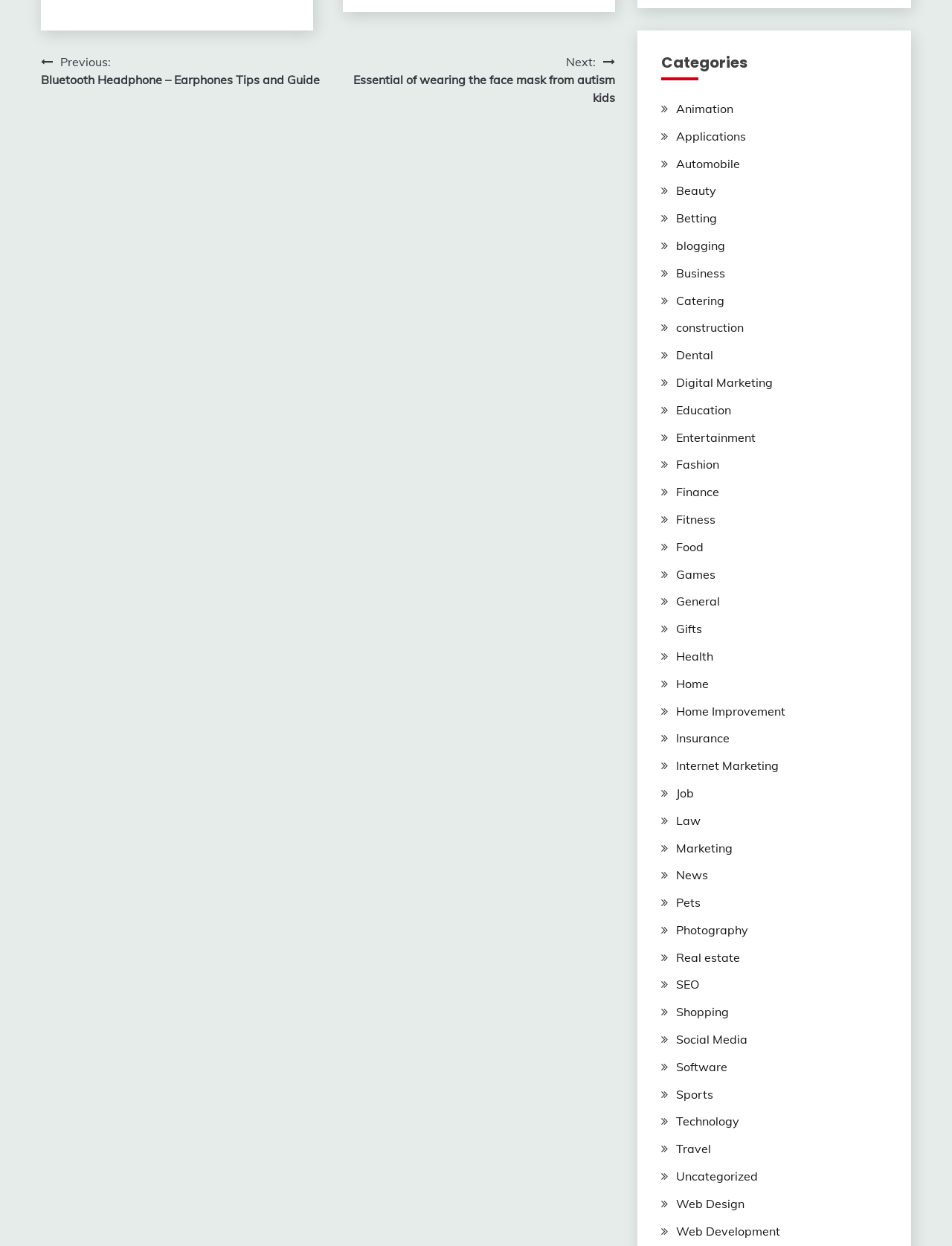From the given element description: "Fashion", find the bounding box for the UI element. Provide the coordinates as four float numbers between 0 and 1, in the order [left, top, right, bottom].

[0.71, 0.367, 0.755, 0.379]